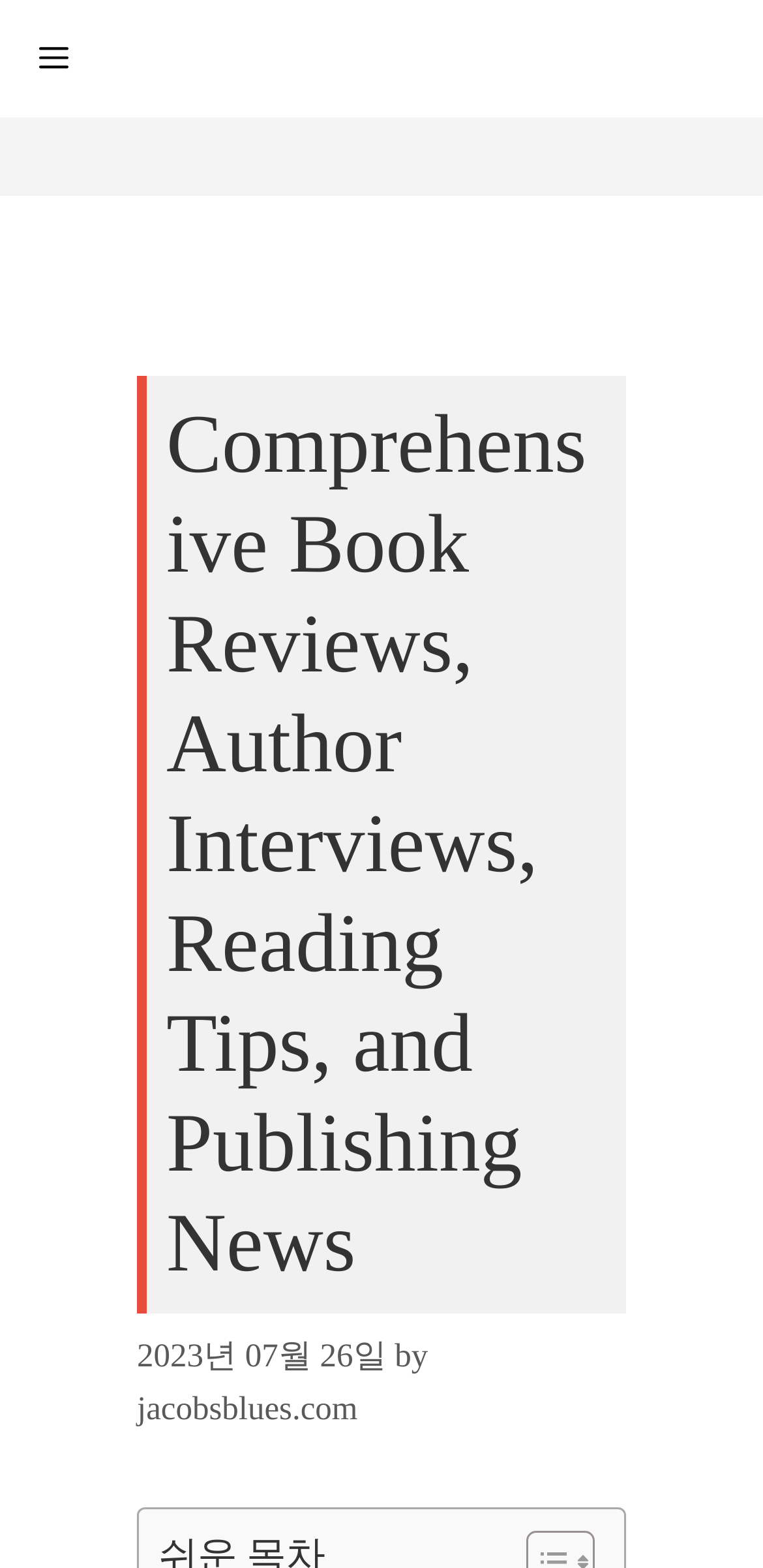Write an exhaustive caption that covers the webpage's main aspects.

This webpage is a comprehensive book review platform, featuring a curated selection of literary gems across various genres. At the top left corner, there is a "Menu" button that, when expanded, controls the mobile menu. 

Below the menu button, a prominent header section spans most of the width, containing the website's title, "Comprehensive Book Reviews, Author Interviews, Reading Tips, and Publishing News". 

Directly beneath the title, there is a timestamp indicating the date "2023년 07월 26일" (July 26, 2023), followed by the phrase "by" and a link to "jacobsblues.com".